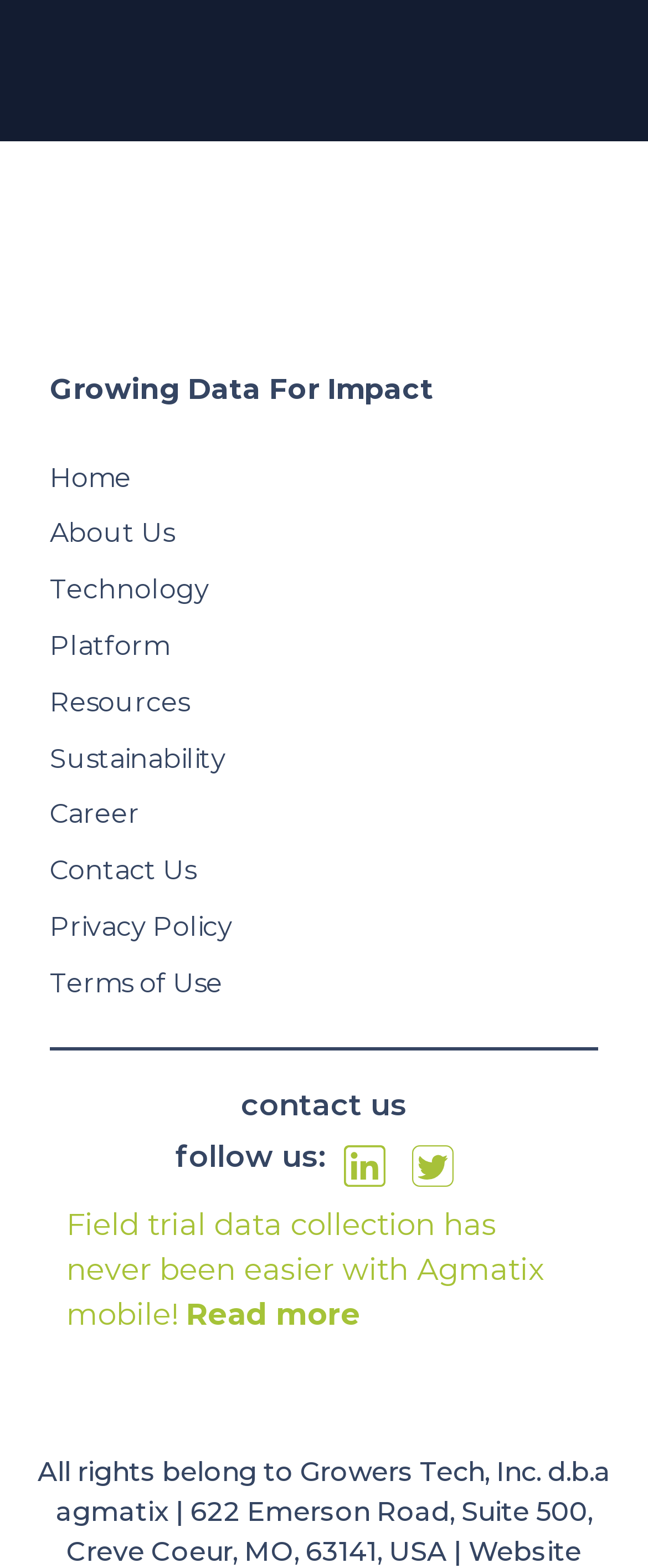Point out the bounding box coordinates of the section to click in order to follow this instruction: "Read more about Agmatix mobile".

[0.287, 0.826, 0.556, 0.85]